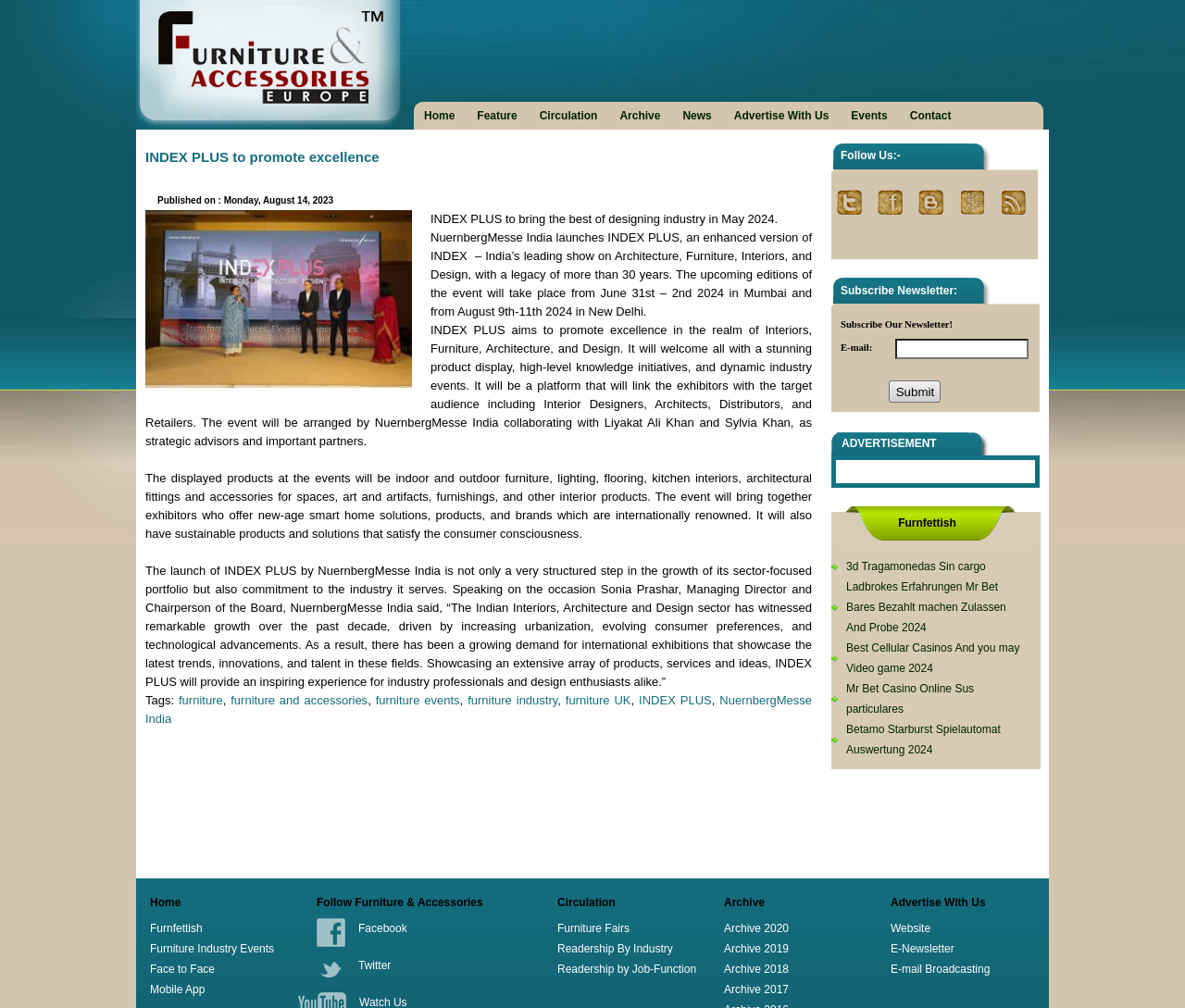Could you locate the bounding box coordinates for the section that should be clicked to accomplish this task: "Subscribe to the newsletter".

[0.702, 0.307, 0.88, 0.409]